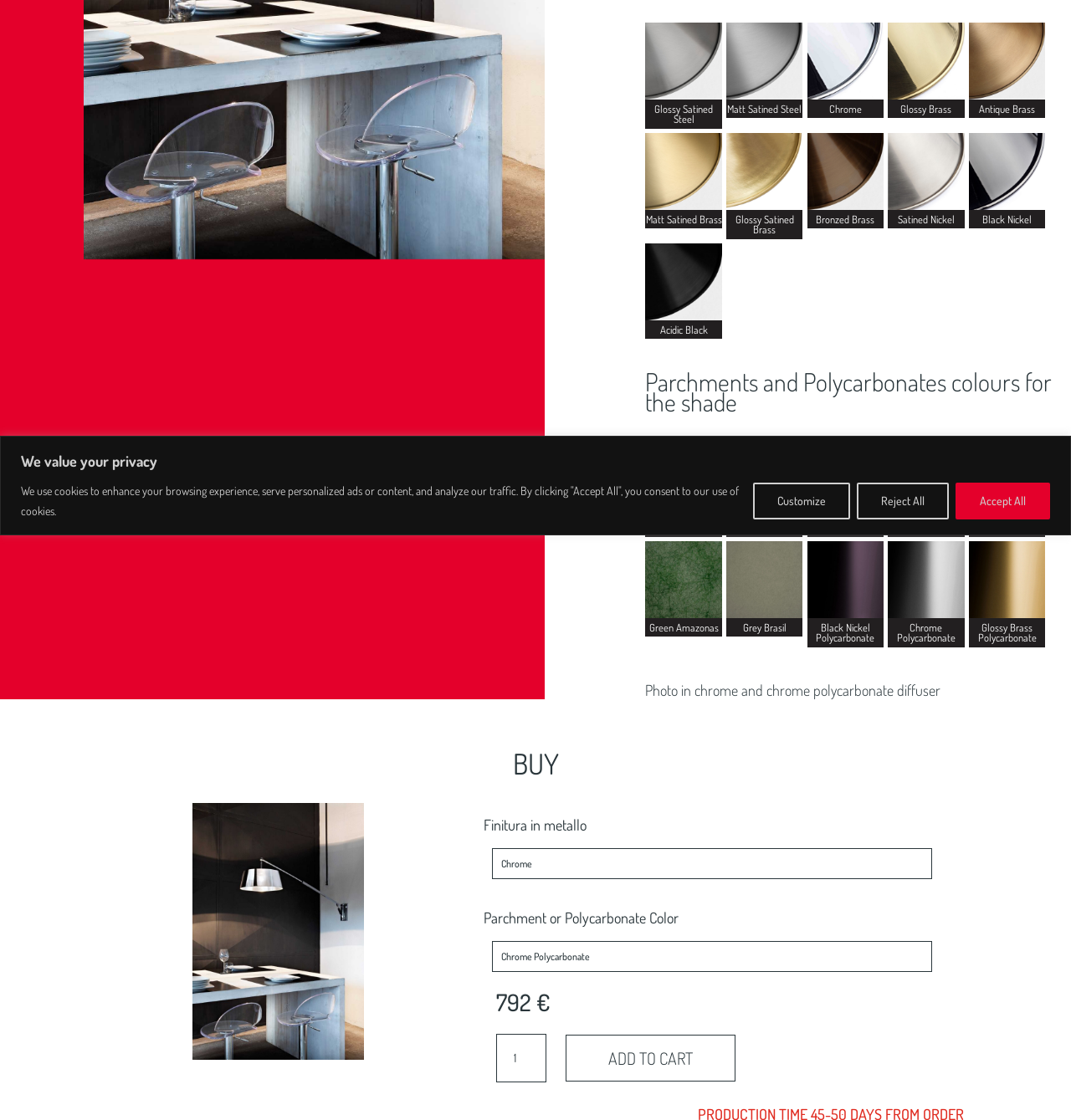Identify the coordinates of the bounding box for the element described below: "title="glossy brass polycarbonate"". Return the coordinates as four float numbers between 0 and 1: [left, top, right, bottom].

[0.905, 0.541, 0.976, 0.554]